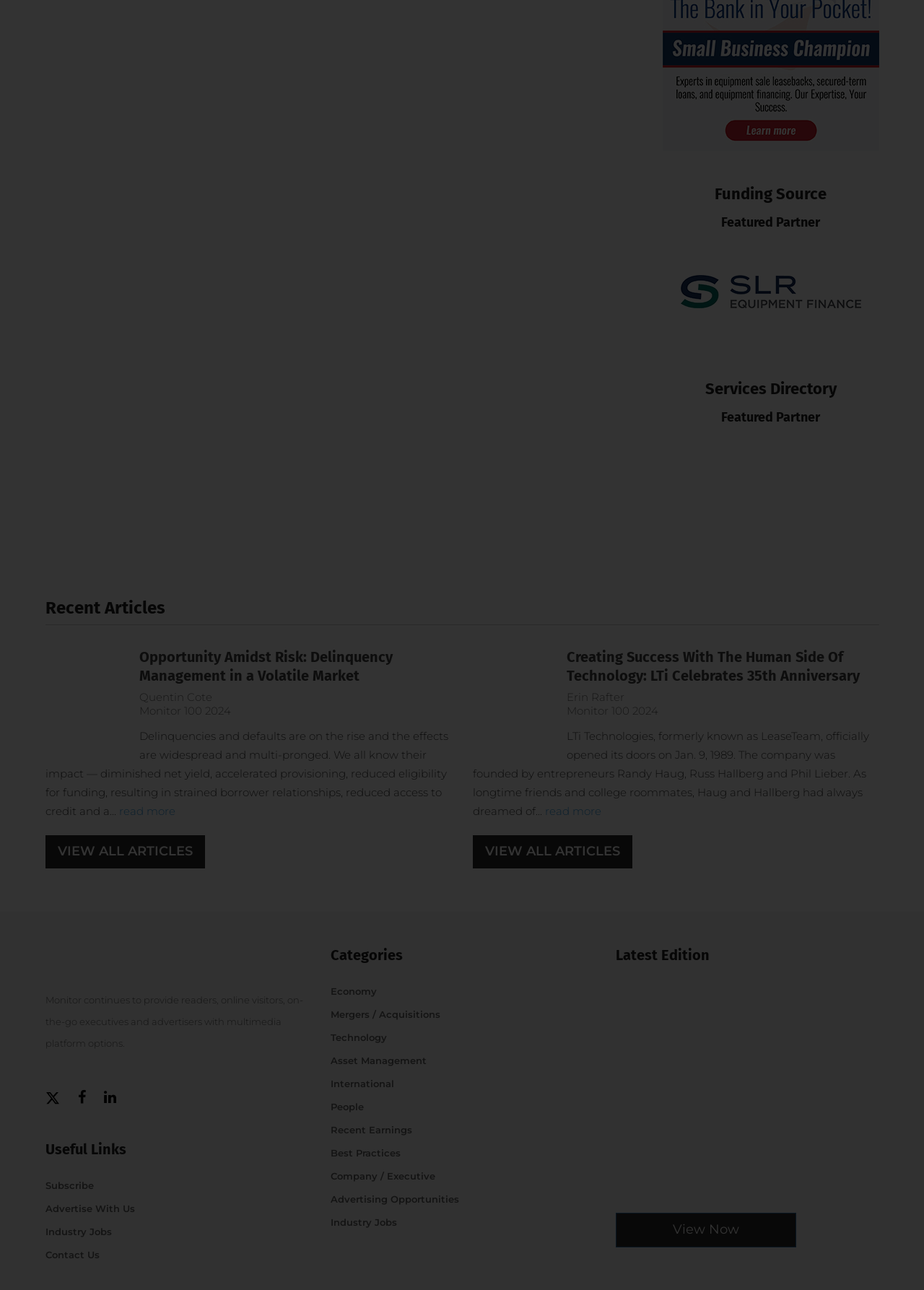Please answer the following question using a single word or phrase: 
Who wrote the article 'Opportunity Amidst Risk: Delinquency Management in a Volatile Market'?

Quentin Cote